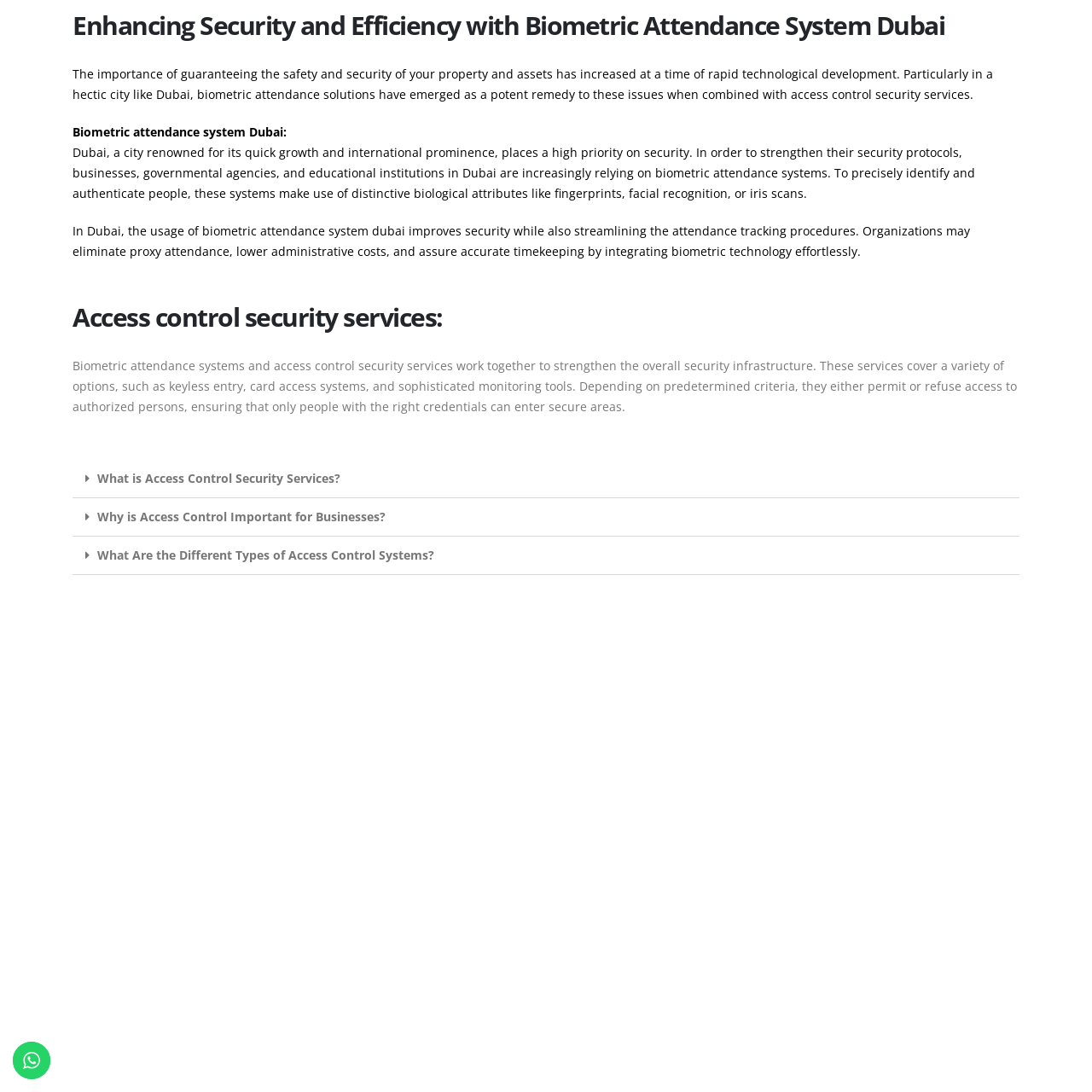What is the relationship between biometric attendance systems and access control security services?
Answer the question using a single word or phrase, according to the image.

They work together